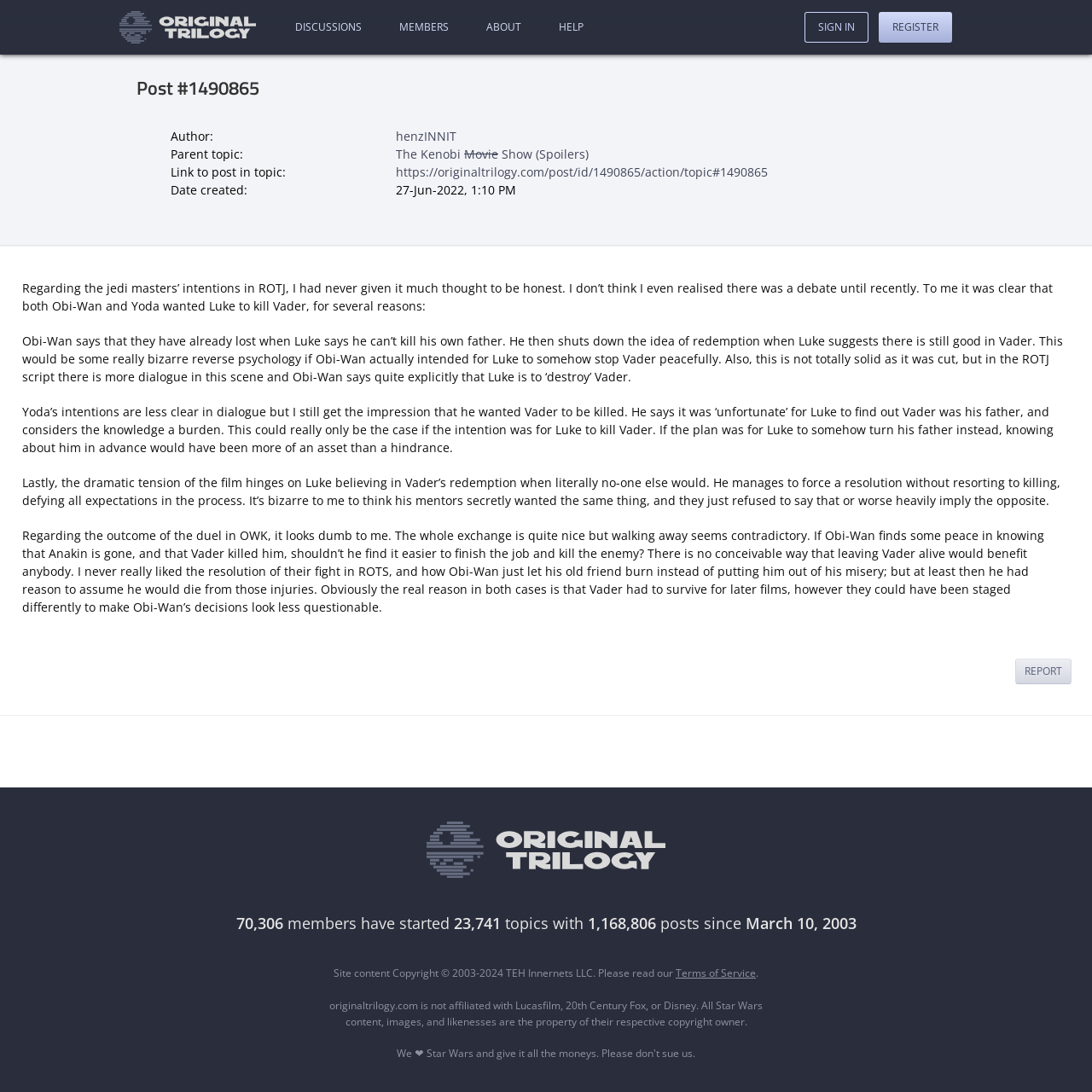Locate the bounding box coordinates of the element to click to perform the following action: 'Click the 'SIGN IN' link'. The coordinates should be given as four float values between 0 and 1, in the form of [left, top, right, bottom].

[0.737, 0.011, 0.795, 0.039]